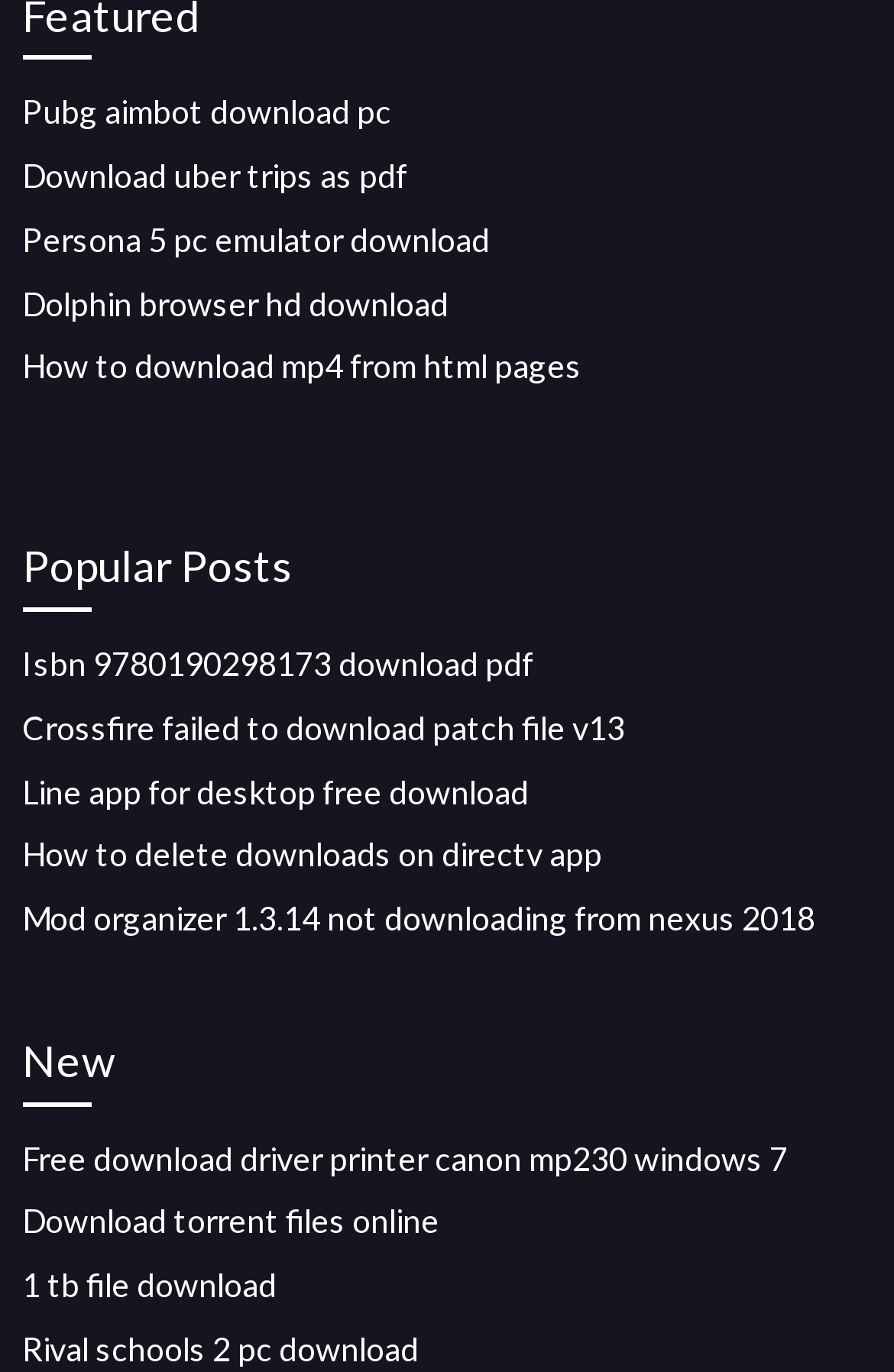How many links are there under the 'Popular Posts' category?
Examine the image and give a concise answer in one word or a short phrase.

9